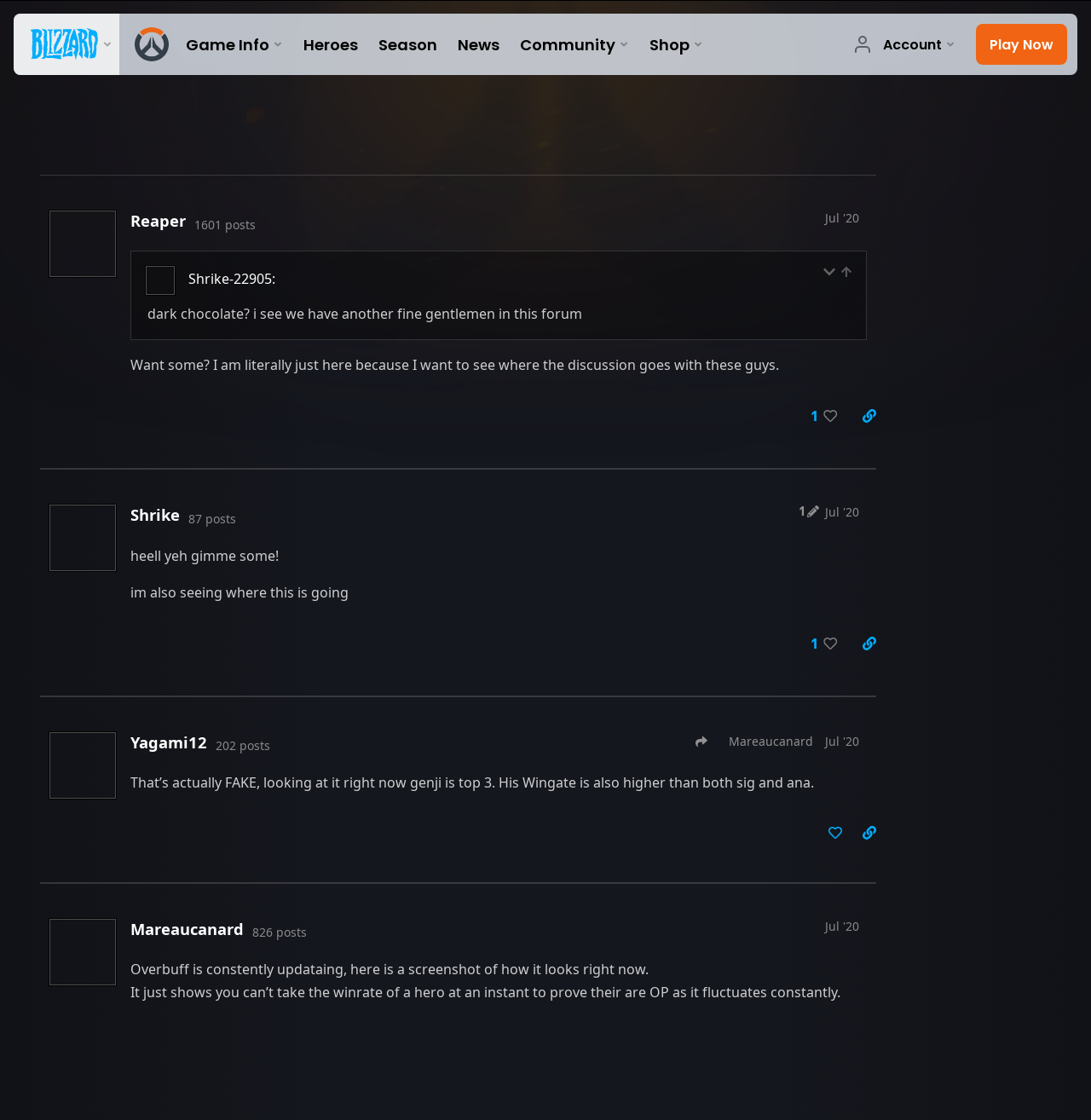Please provide a detailed answer to the question below by examining the image:
What is the topic of the discussion?

I inferred the answer by looking at the header section of the webpage, where it says 'Genji is factually overpowered - General Discussion - Overwatch Forums'. The topic of the discussion is likely related to Genji, a character in the game Overwatch.